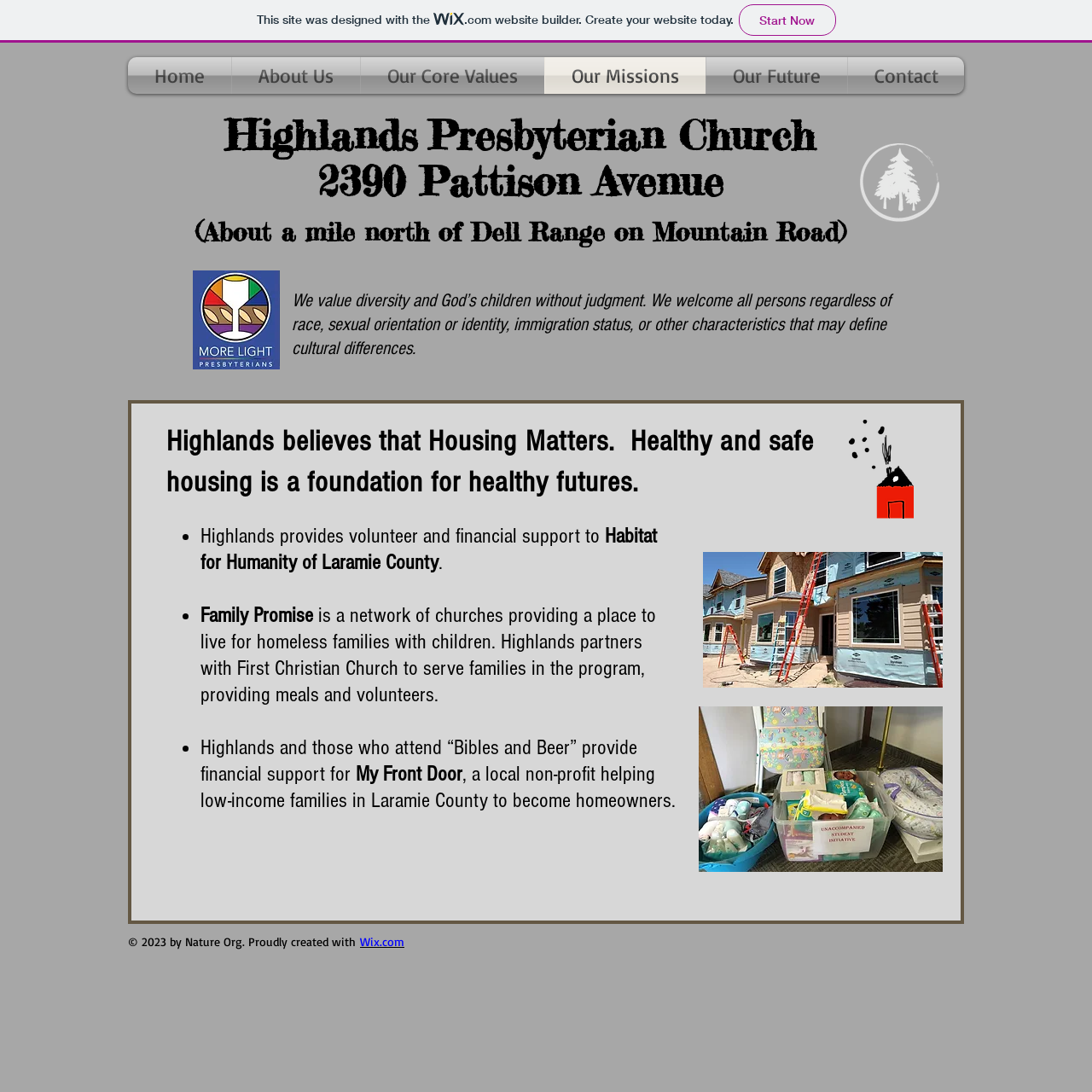Locate the bounding box coordinates of the element that should be clicked to fulfill the instruction: "Read the 'Calling for Submissions from The Philippines' article".

None